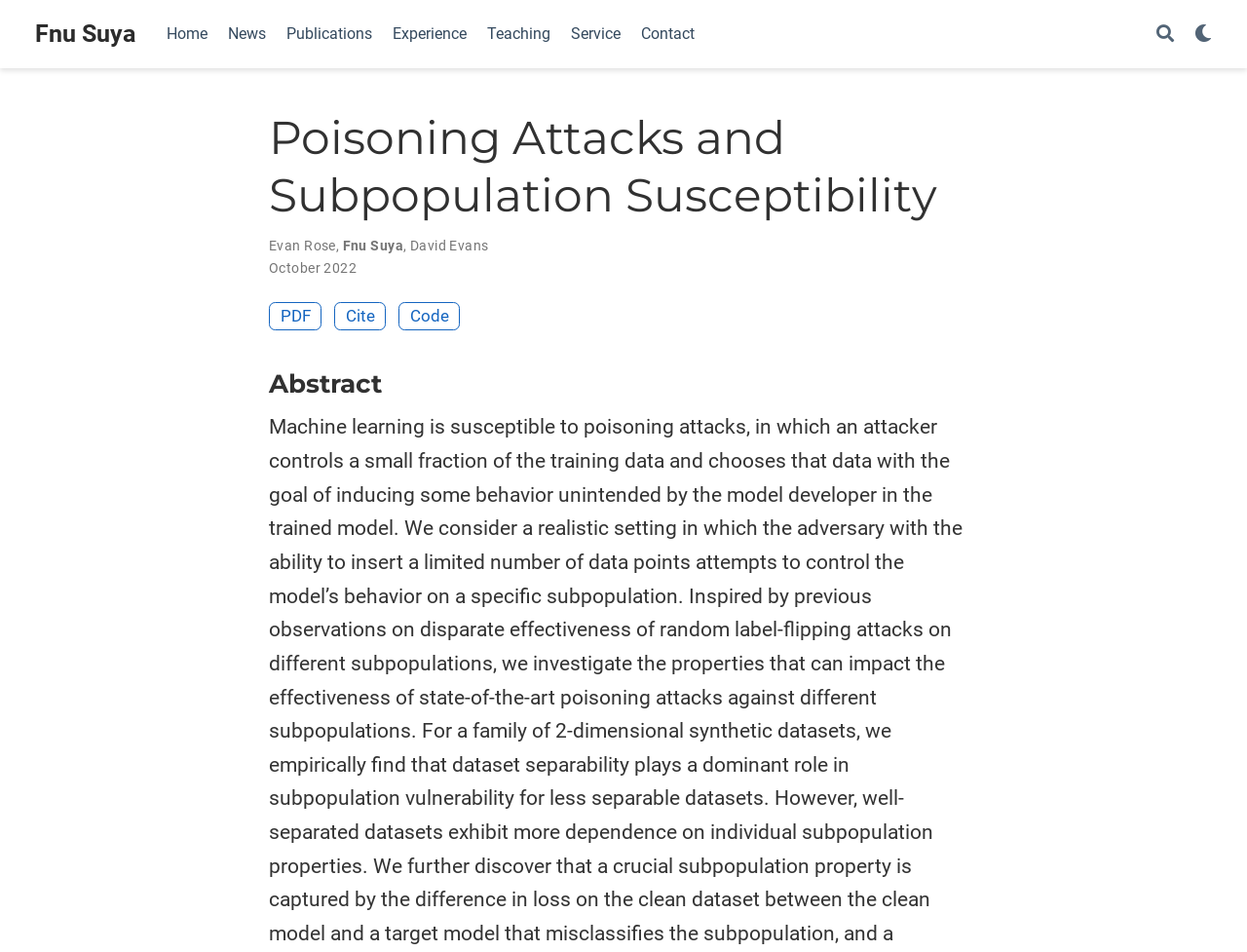Please give a succinct answer to the question in one word or phrase:
What is the name of the first author?

Evan Rose